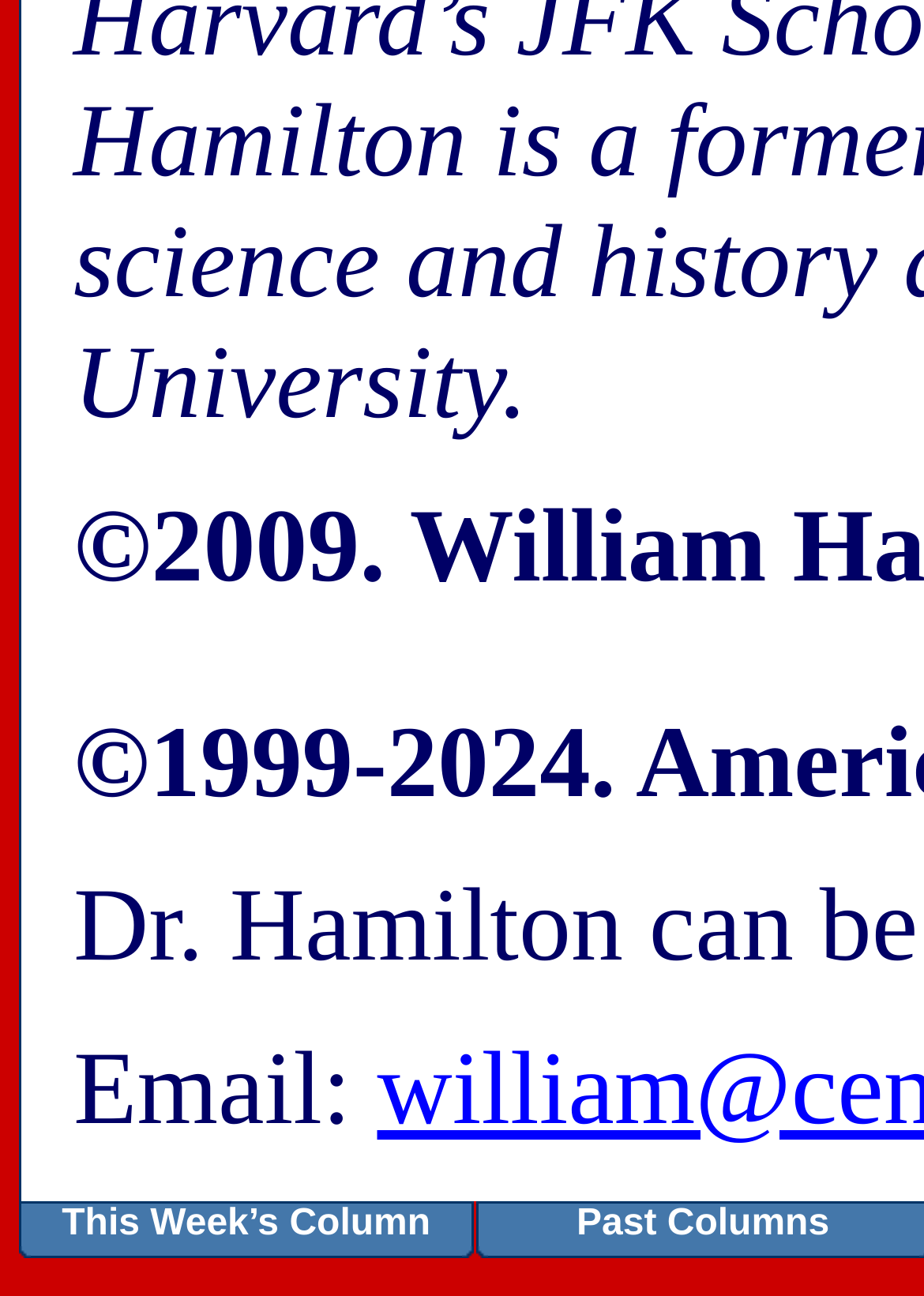How many table cells are there in the first table row?
Using the information from the image, give a concise answer in one word or a short phrase.

6